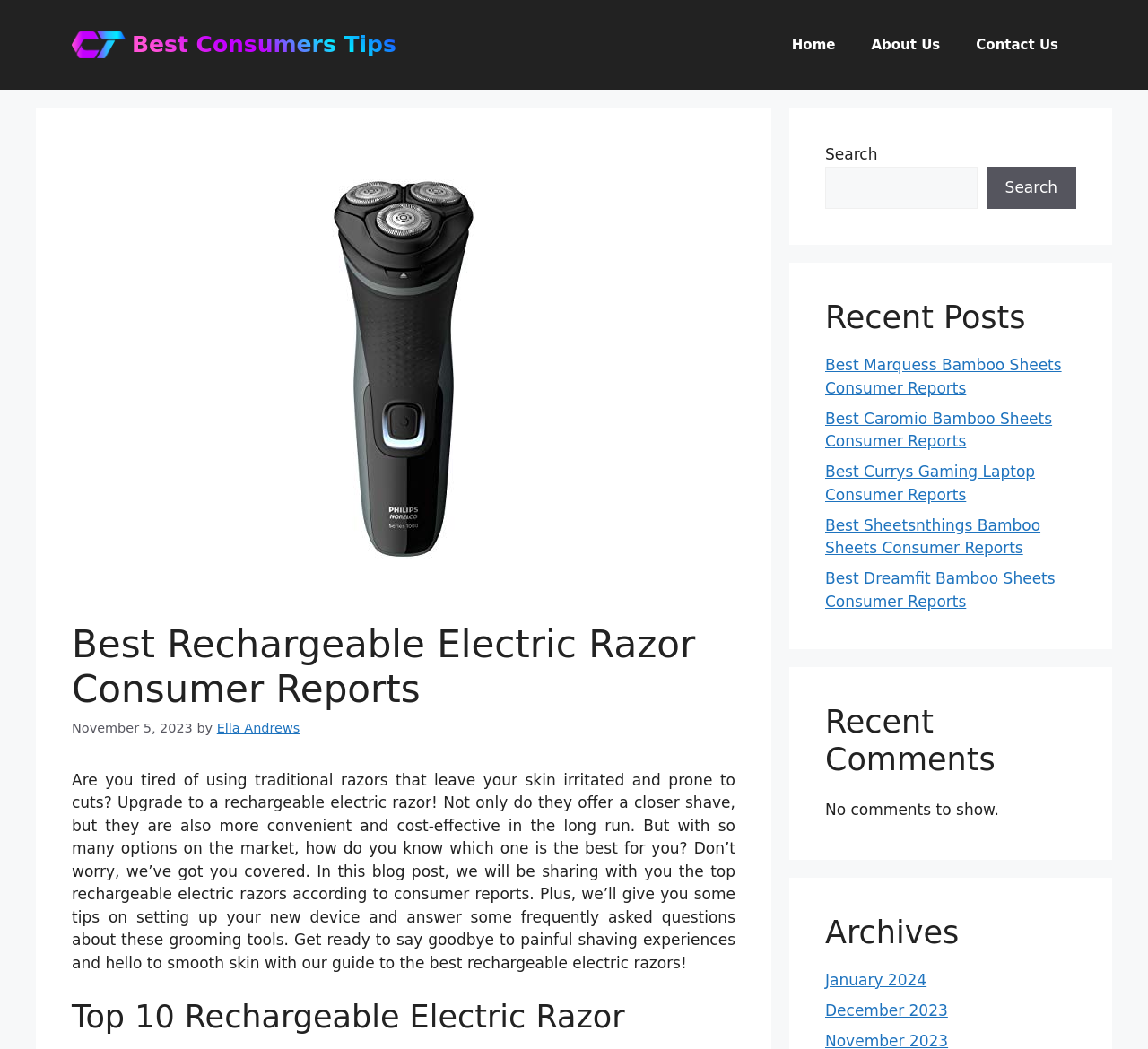Please provide a comprehensive response to the question based on the details in the image: What is the main topic of this webpage?

Based on the content of the webpage, it appears to be discussing rechargeable electric razors, providing information on their benefits and featuring a list of top-rated products.